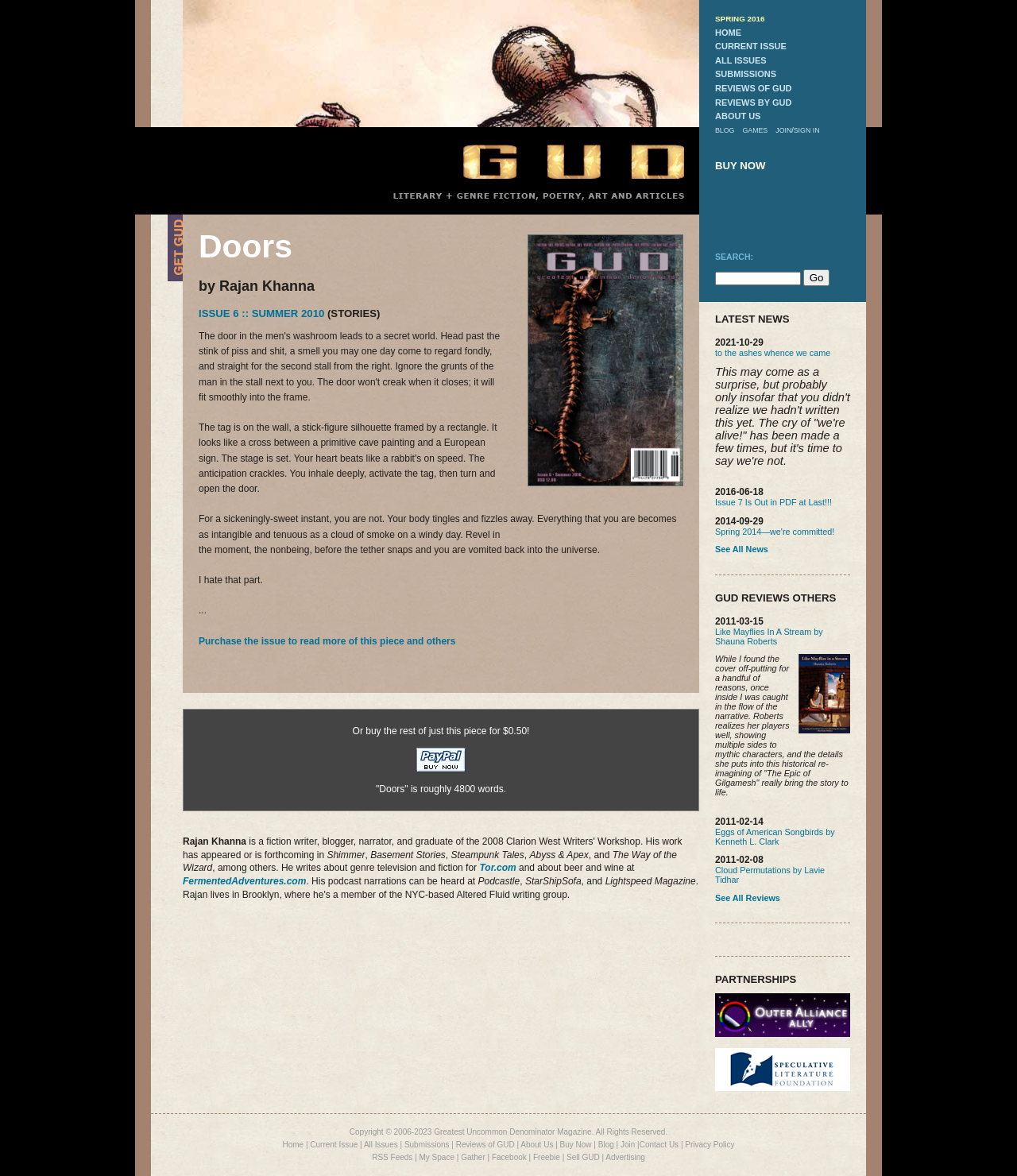Determine the bounding box coordinates for the element that should be clicked to follow this instruction: "Learn about Top 10 Geniuses". The coordinates should be given as four float numbers between 0 and 1, in the format [left, top, right, bottom].

None